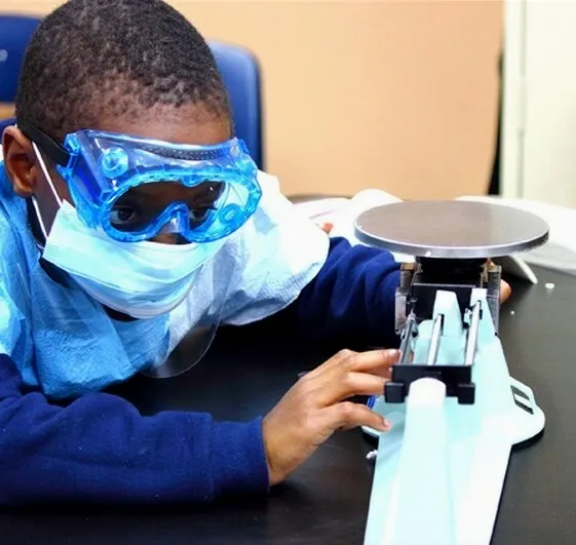Describe all elements and aspects of the image.

In this engaging image, a young student is deeply focused on a science experiment using a weighing scale. The child, wearing protective blue goggles and a surgical mask, is attentively adjusting the scale with one hand while stabilizing themselves with the other. Dressed in a light blue lab coat, they embody the spirit of inquiry and hands-on learning, indicative of a vibrant educational environment that encourages exploration and curiosity. The classroom setting is highlighted by the colorful furnishings in the background, creating an inviting atmosphere for young scholars to delve into scientific concepts and practical experiments. This moment captures the essence of learning through observation and experimentation, reflecting the school's commitment to nurturing inquisitive minds.